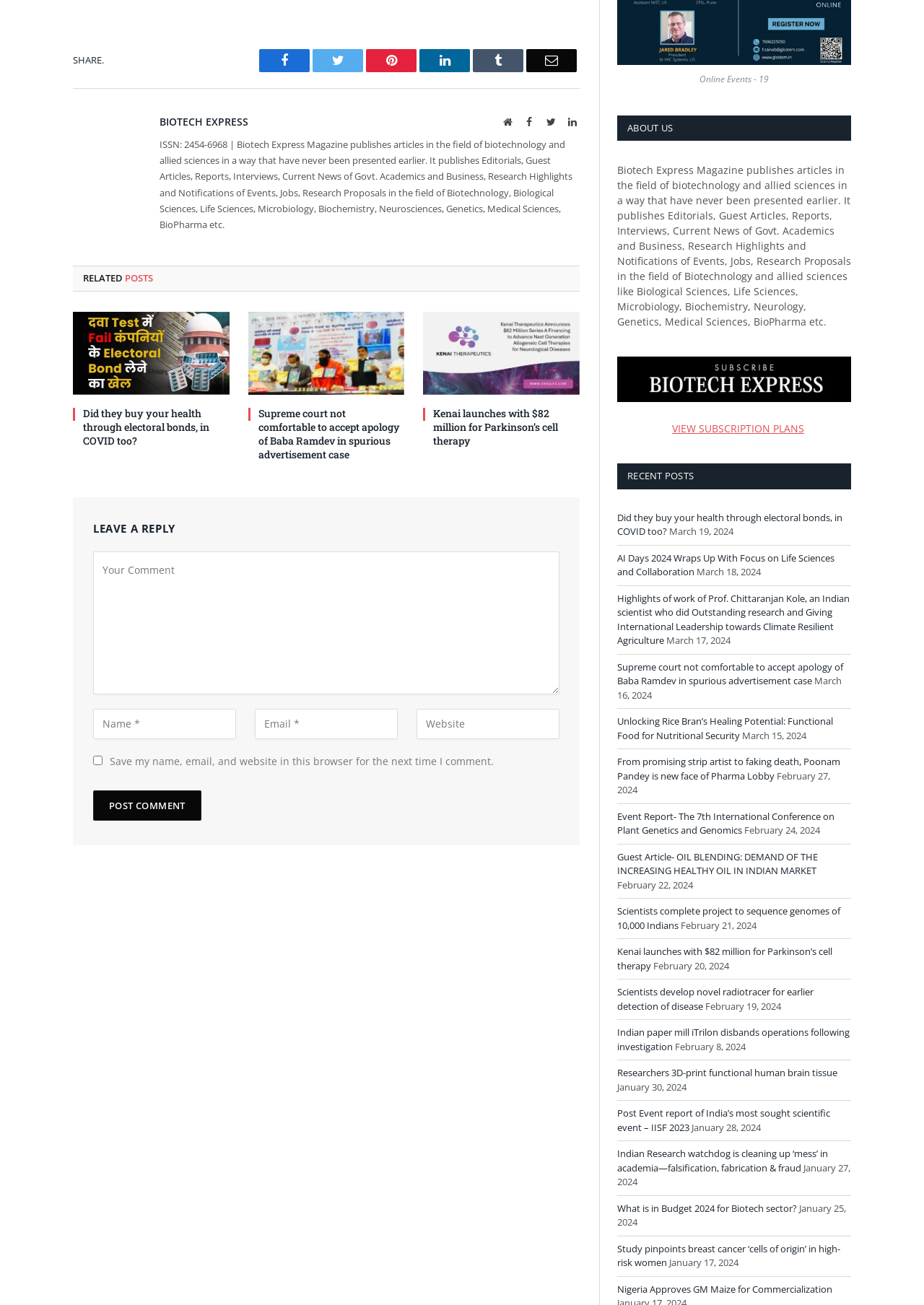Based on the element description, predict the bounding box coordinates (top-left x, top-left y, bottom-right x, bottom-right y) for the UI element in the screenshot: Biotech Express

[0.173, 0.087, 0.269, 0.099]